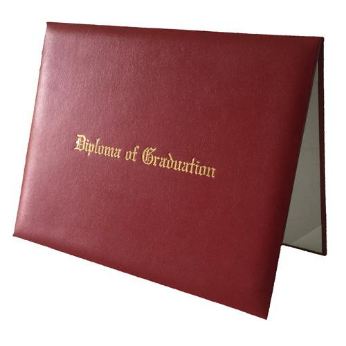Using the details from the image, please elaborate on the following question: Where can the diploma cover be found?

The diploma cover is suggested as part of a collection available on the website diplomacoversource.com, specifically under the category of graduation certificate covers, highlighting its functionality and aesthetic appeal for displaying diplomas and certificates.